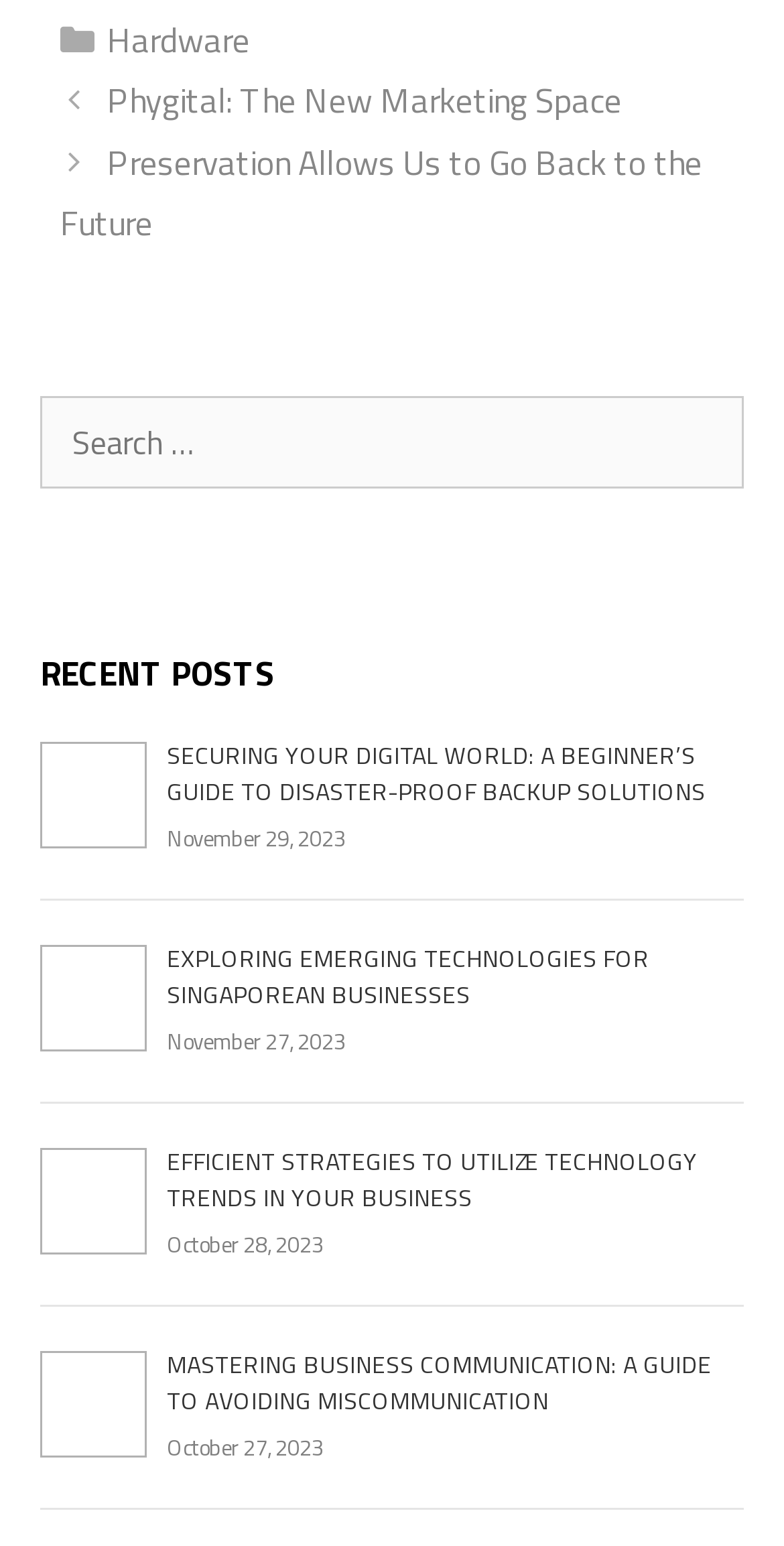Answer the question below using just one word or a short phrase: 
What is the title of the post with the image 'Mastering Business Communication: A Guide to Avoiding Miscommunication'?

MASTERING BUSINESS COMMUNICATION: A GUIDE TO AVOIDING MISCOMMUNICATION